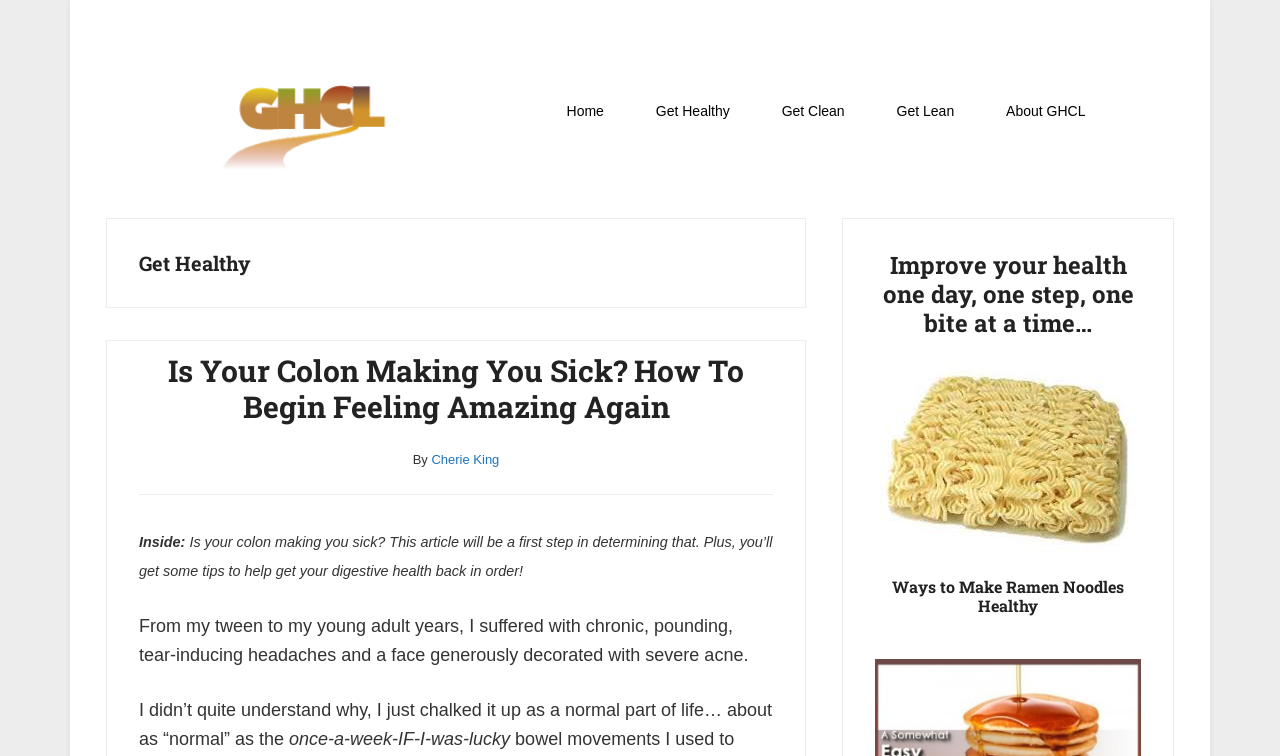What is the author of the first article?
Based on the image, give a one-word or short phrase answer.

Cherie King